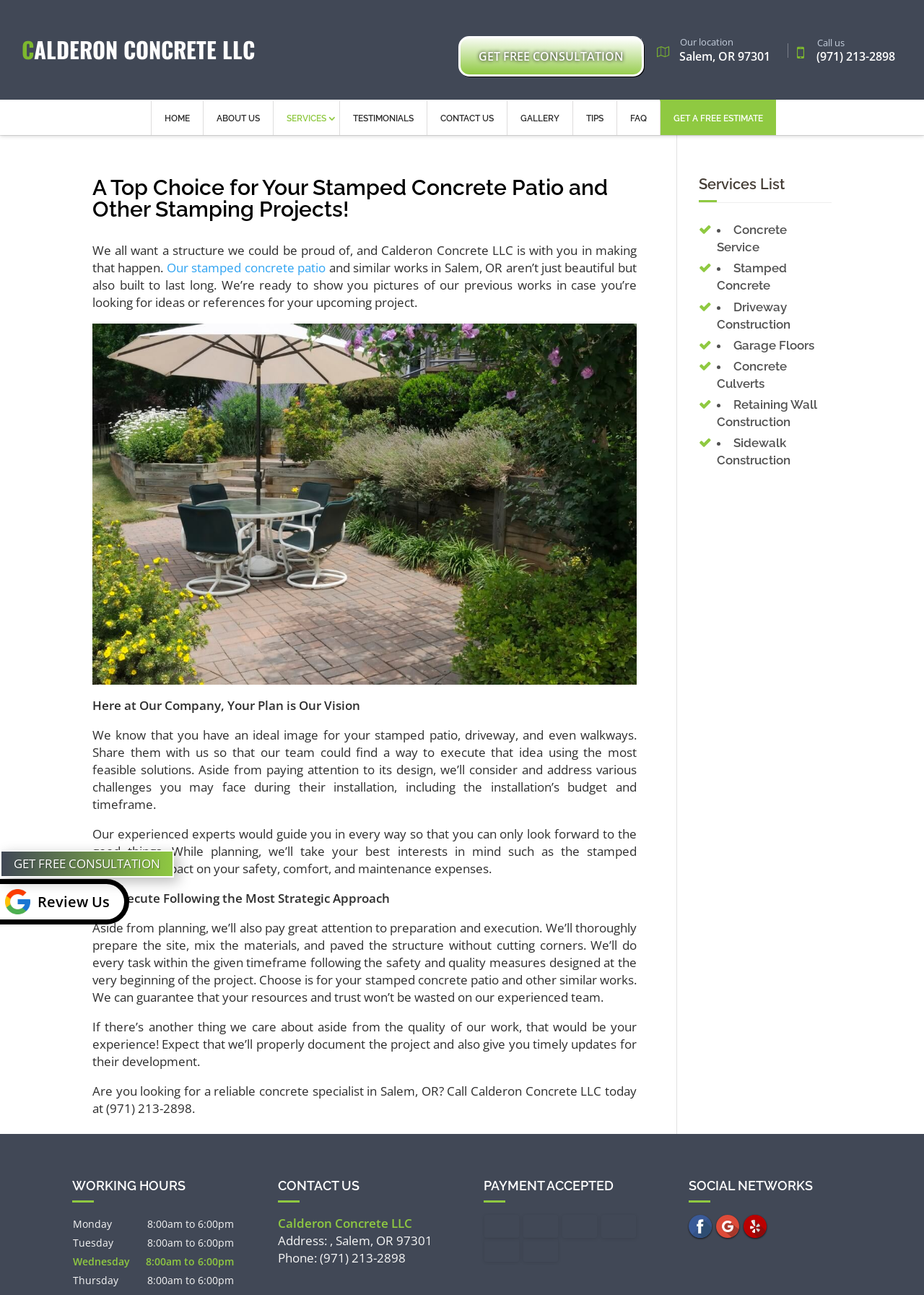Determine the coordinates of the bounding box for the clickable area needed to execute this instruction: "Call the phone number".

[0.864, 0.03, 0.969, 0.052]